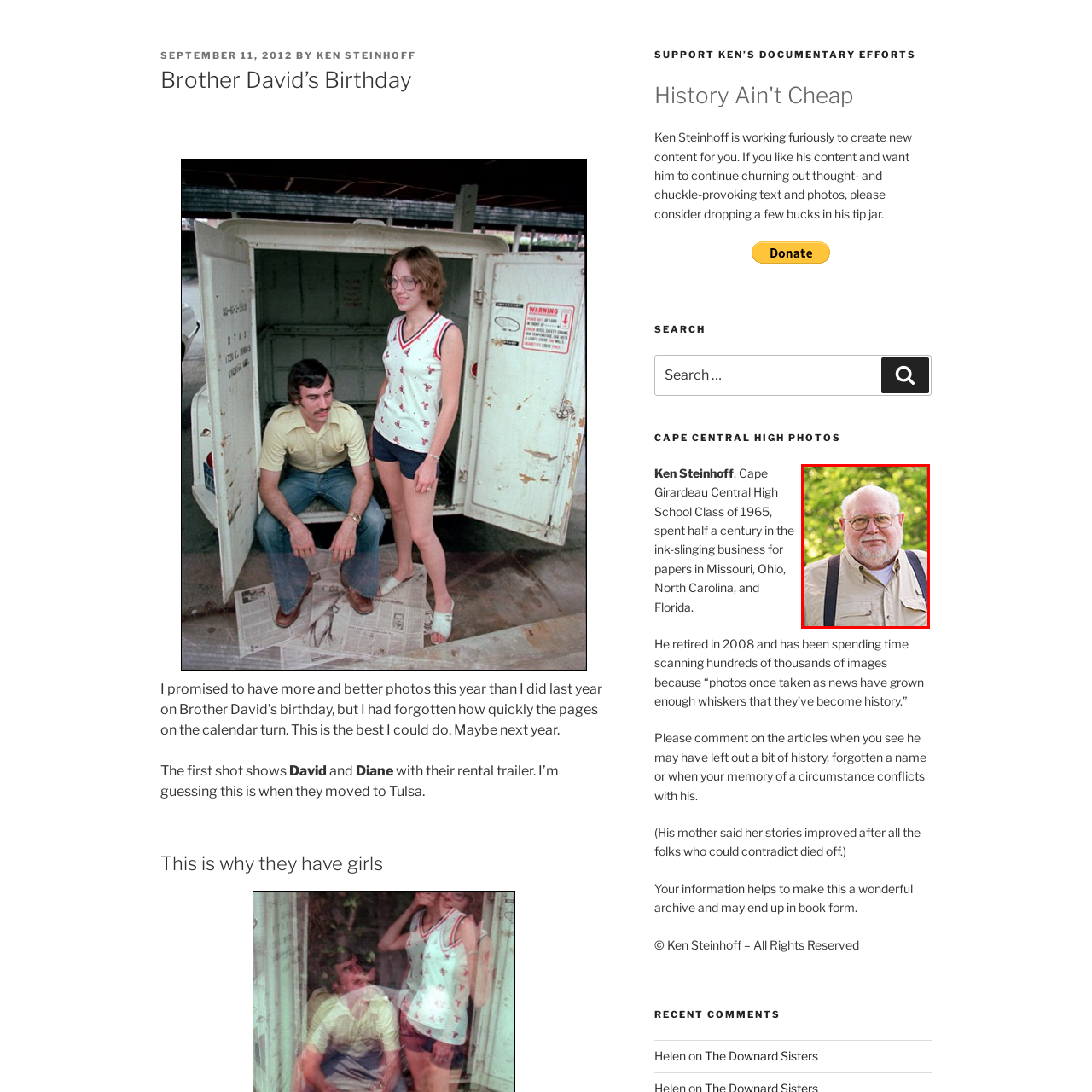Write a comprehensive caption detailing the image within the red boundary.

The image features a man with a warm and inviting presence, set against a lush, green backdrop. He has a white beard, round glasses, and a friendly smile, dressed in a light-colored button-up shirt and suspenders. The photograph is part of content shared by Ken Steinhoff, a retired journalist known for his extensive work in media across several states, including Missouri, Ohio, North Carolina, and Florida. After retiring in 2008, Steinhoff dedicated himself to archiving hundreds of thousands of images, reflecting his belief that news photos have evolved into a vital part of history. This image exemplifies his commitment to capturing and sharing meaningful stories from the past.